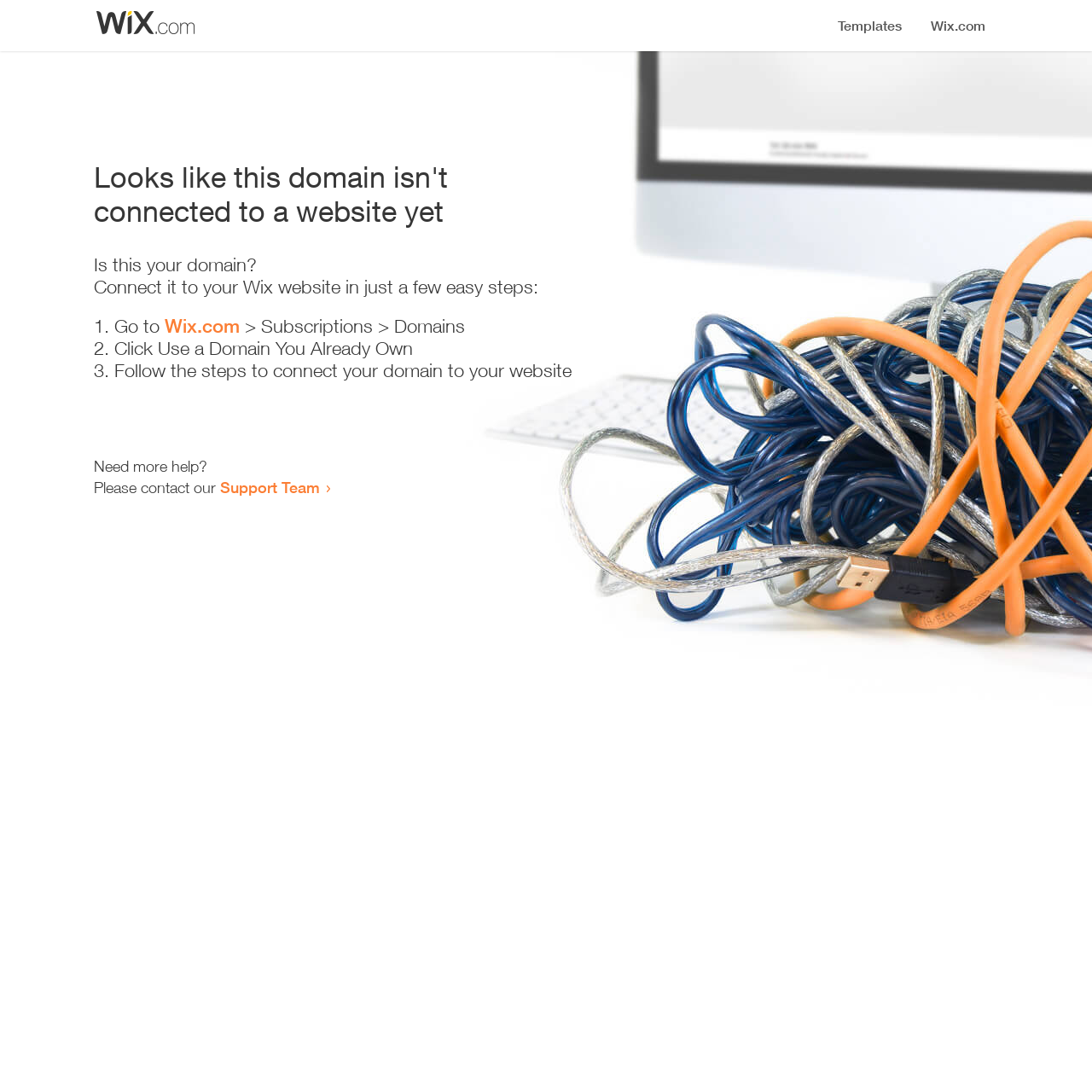Predict the bounding box of the UI element based on this description: "Wix.com".

[0.151, 0.288, 0.22, 0.309]